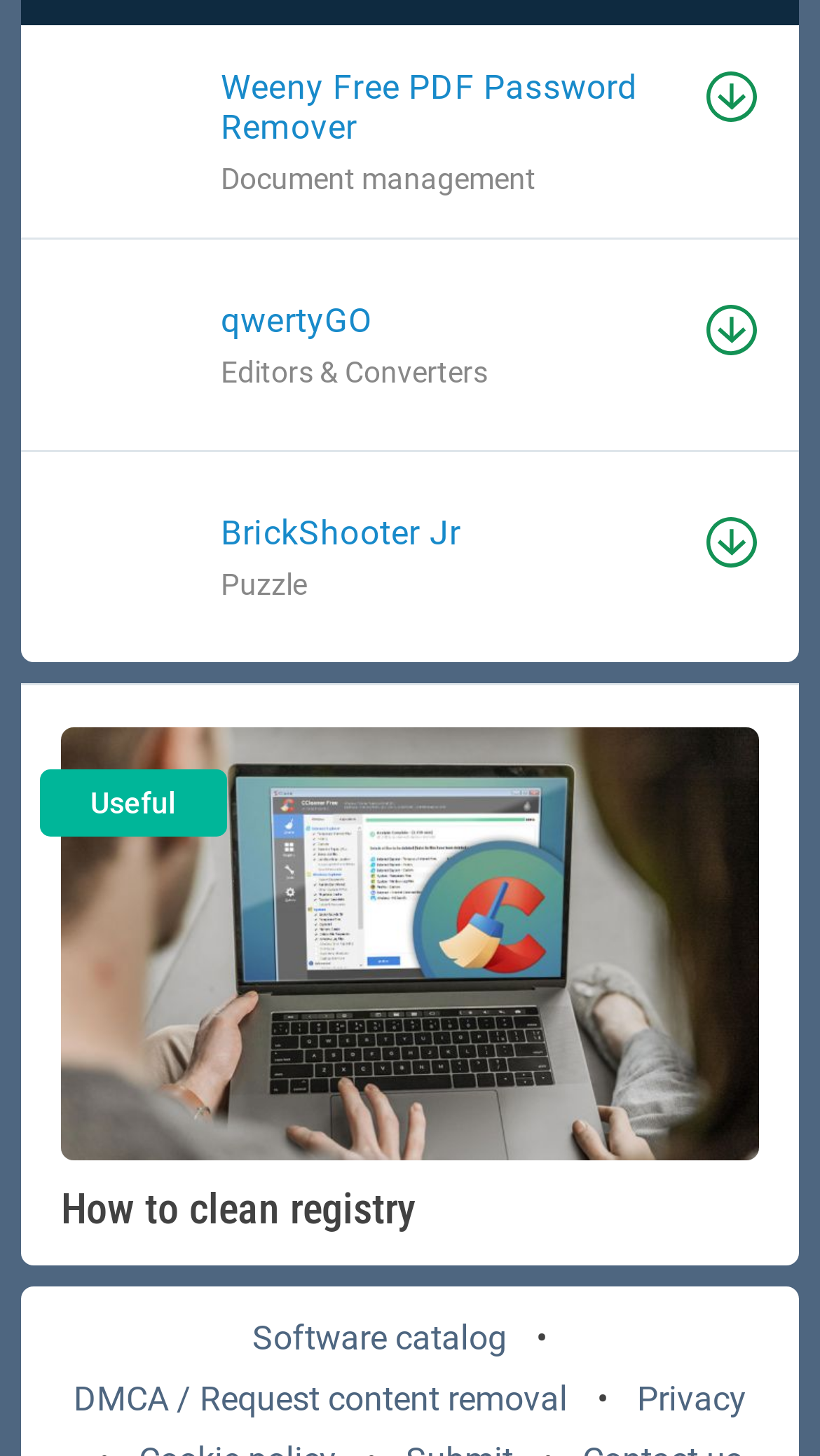What is the topic of the article linked at the bottom?
Look at the image and answer the question using a single word or phrase.

How to clean registry